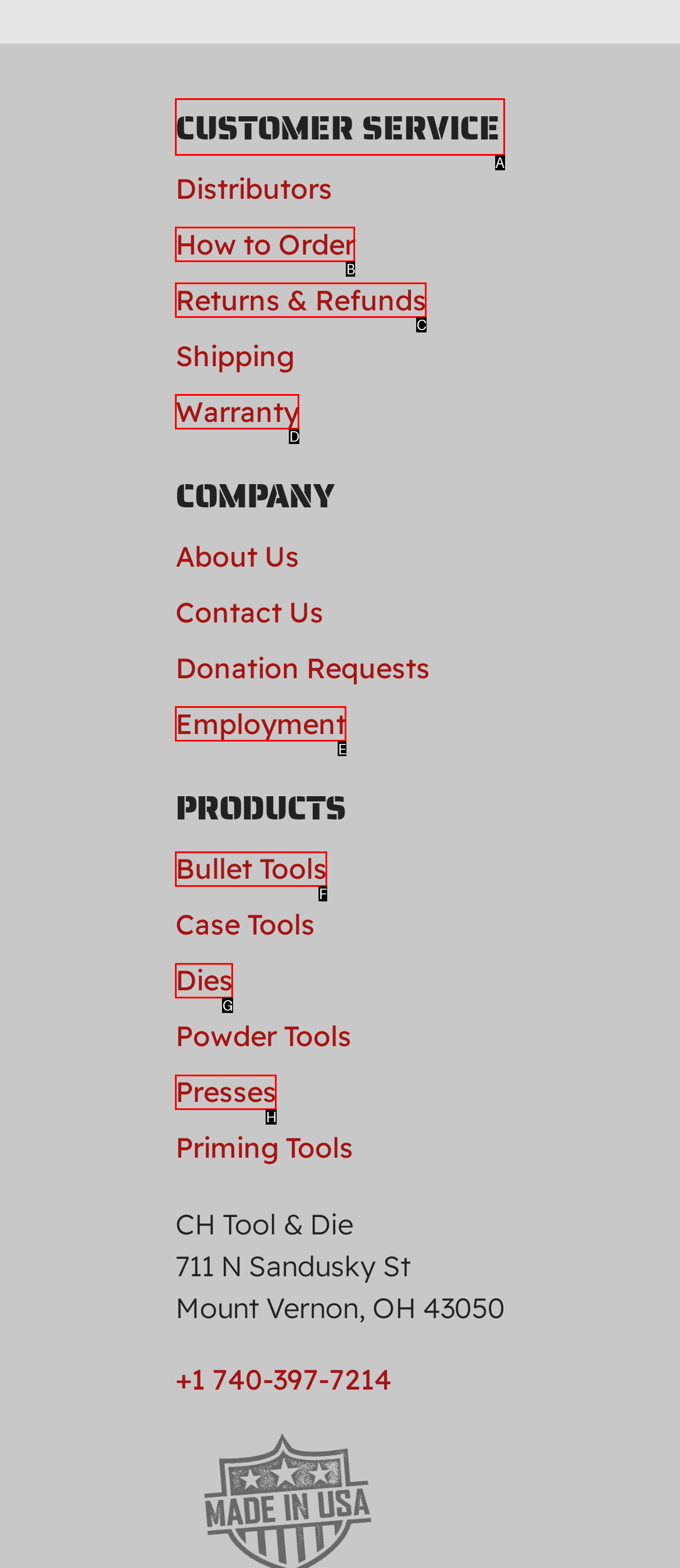Tell me which one HTML element I should click to complete the following task: View customer service information
Answer with the option's letter from the given choices directly.

A